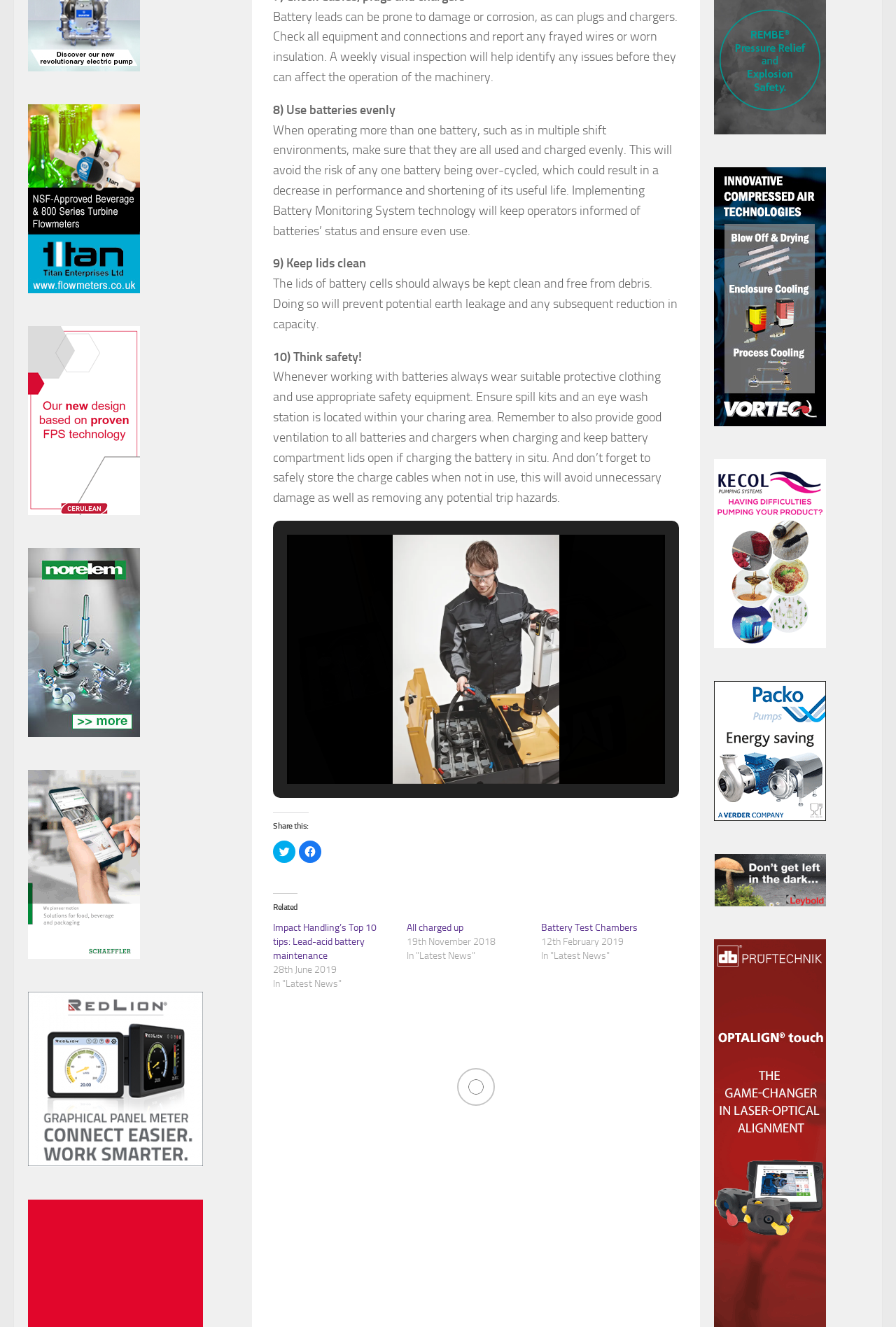Please provide a detailed answer to the question below by examining the image:
How many tips are provided for lead-acid battery maintenance?

The webpage lists 10 tips for lead-acid battery maintenance, starting from '1) Check all equipment and connections' to '10) Think safety!', each providing guidance on a specific aspect of battery care.